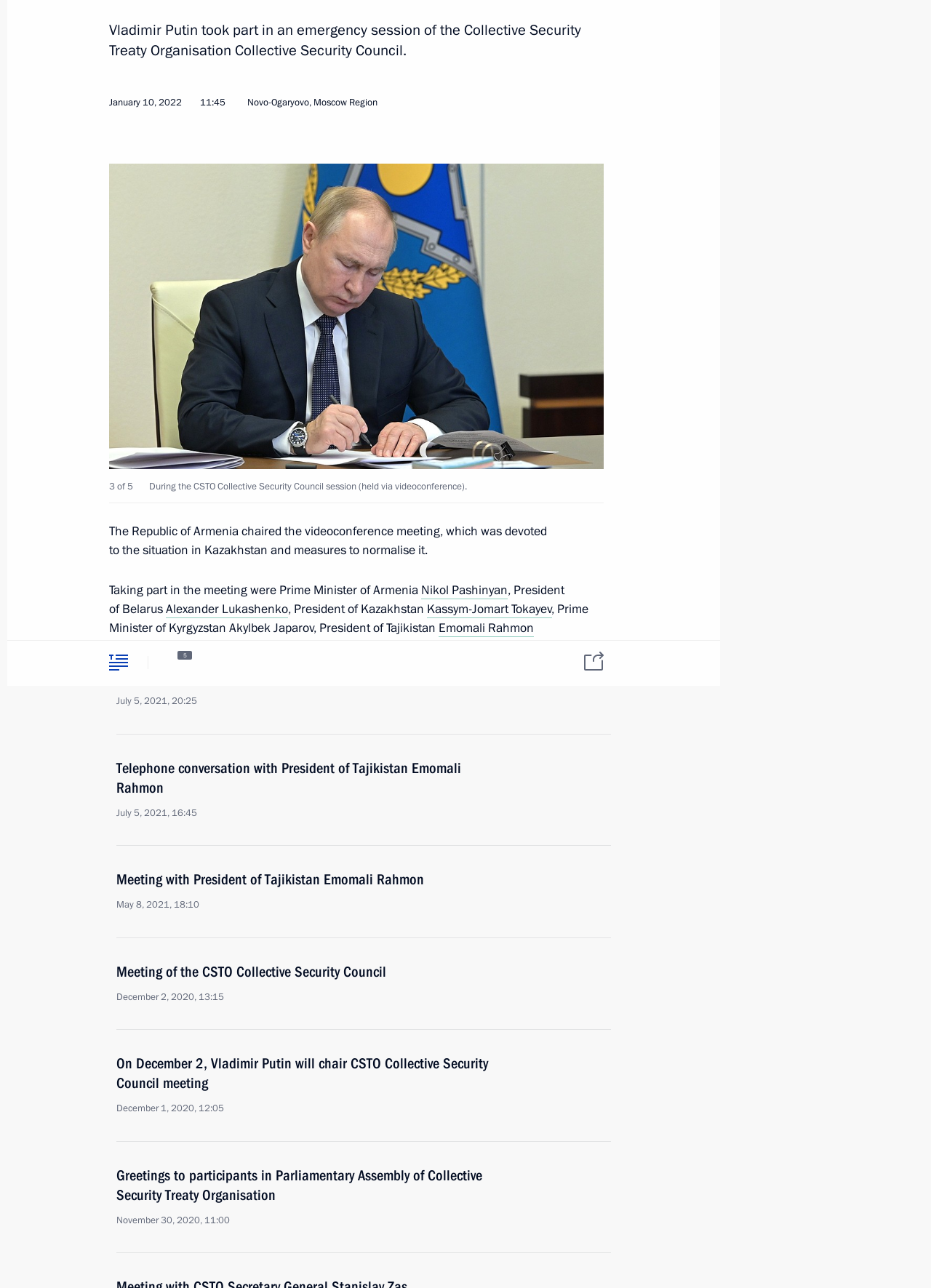What is the purpose of the 'Events' link?
Answer the question using a single word or phrase, according to the image.

To view events